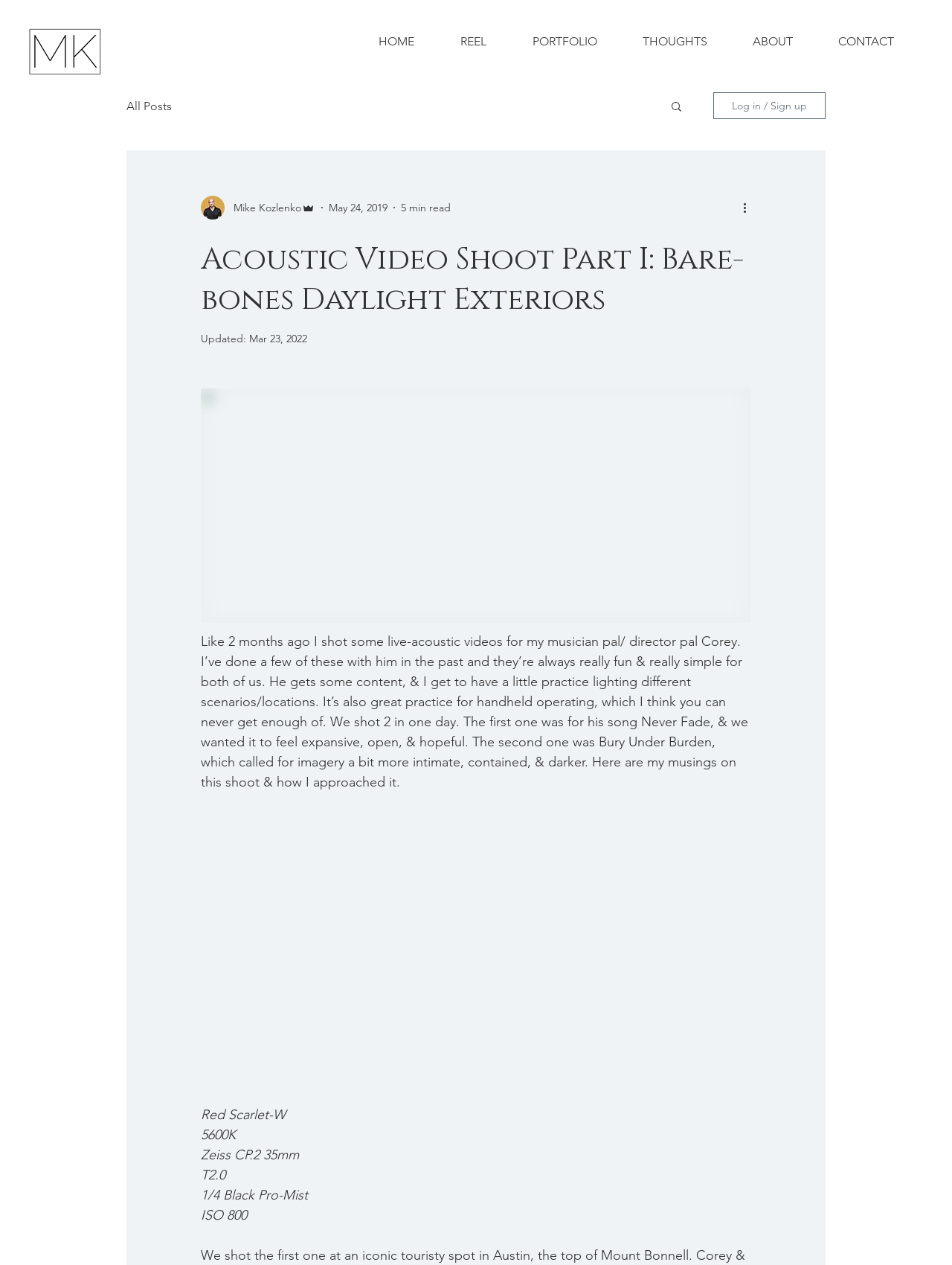Identify and extract the main heading from the webpage.

Acoustic Video Shoot Part I: Bare-bones Daylight Exteriors